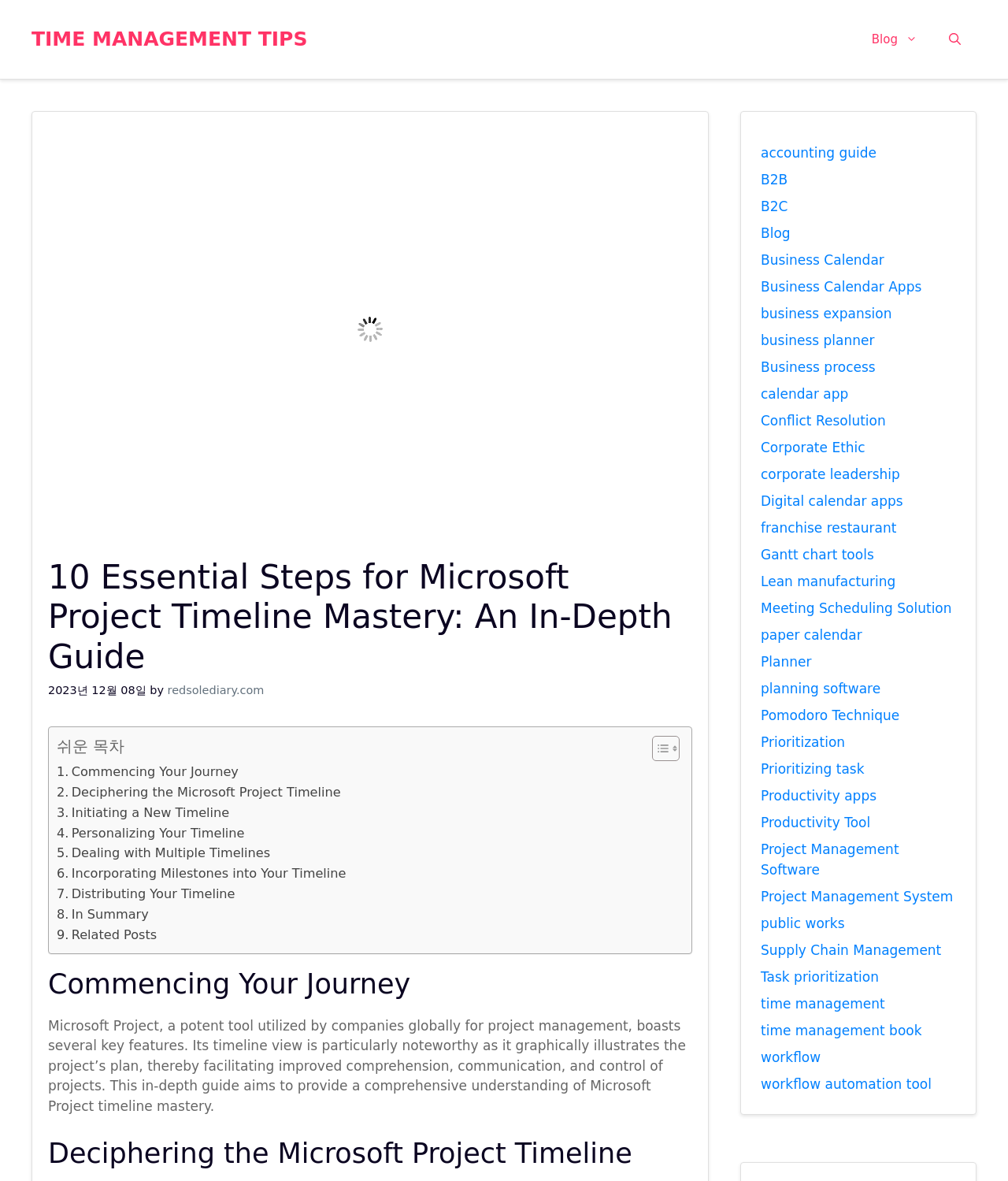Locate the bounding box coordinates of the clickable part needed for the task: "Read the 'Commencing Your Journey' section".

[0.048, 0.819, 0.687, 0.847]